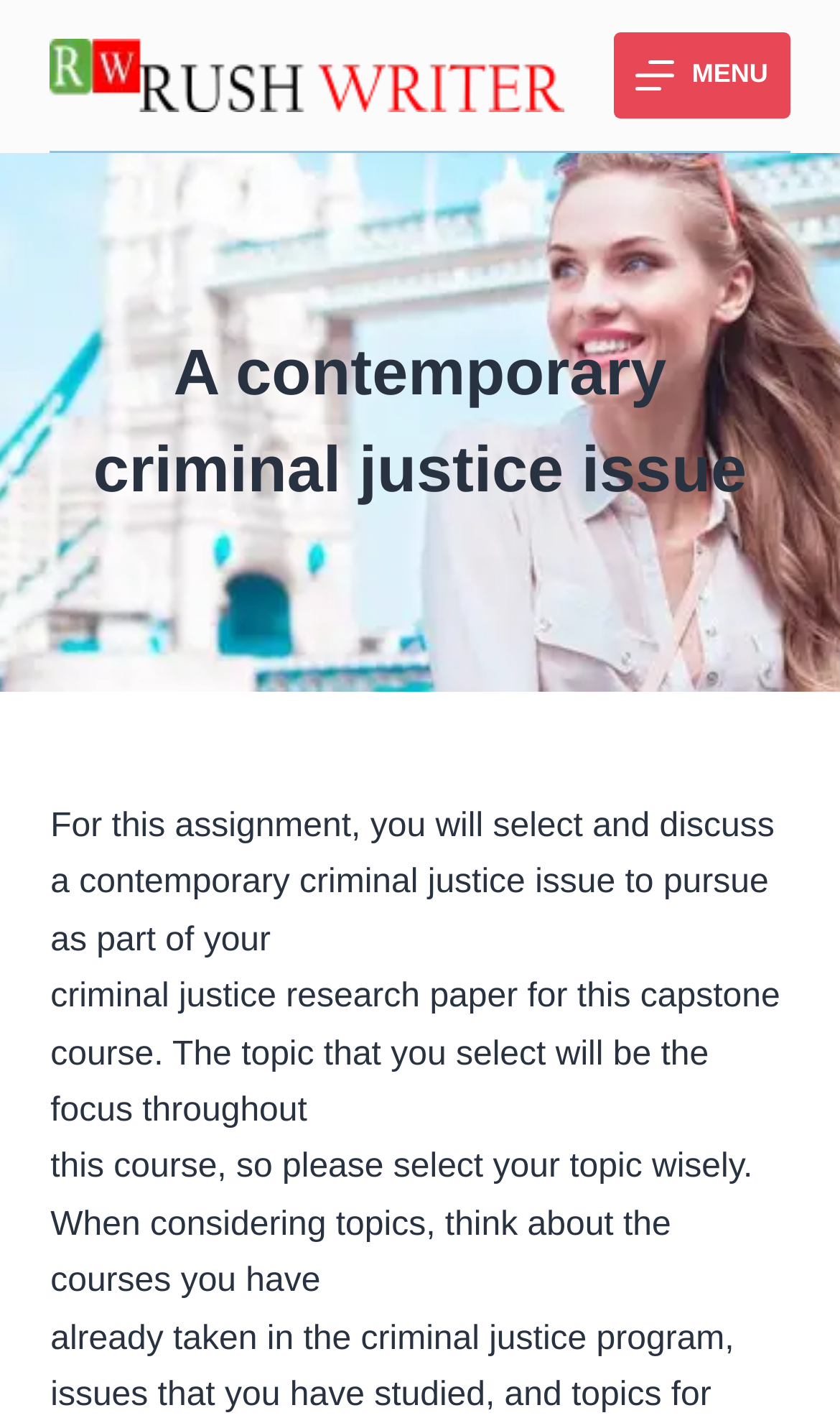Can you find the bounding box coordinates for the UI element given this description: "Skip to content"? Provide the coordinates as four float numbers between 0 and 1: [left, top, right, bottom].

[0.0, 0.0, 0.103, 0.03]